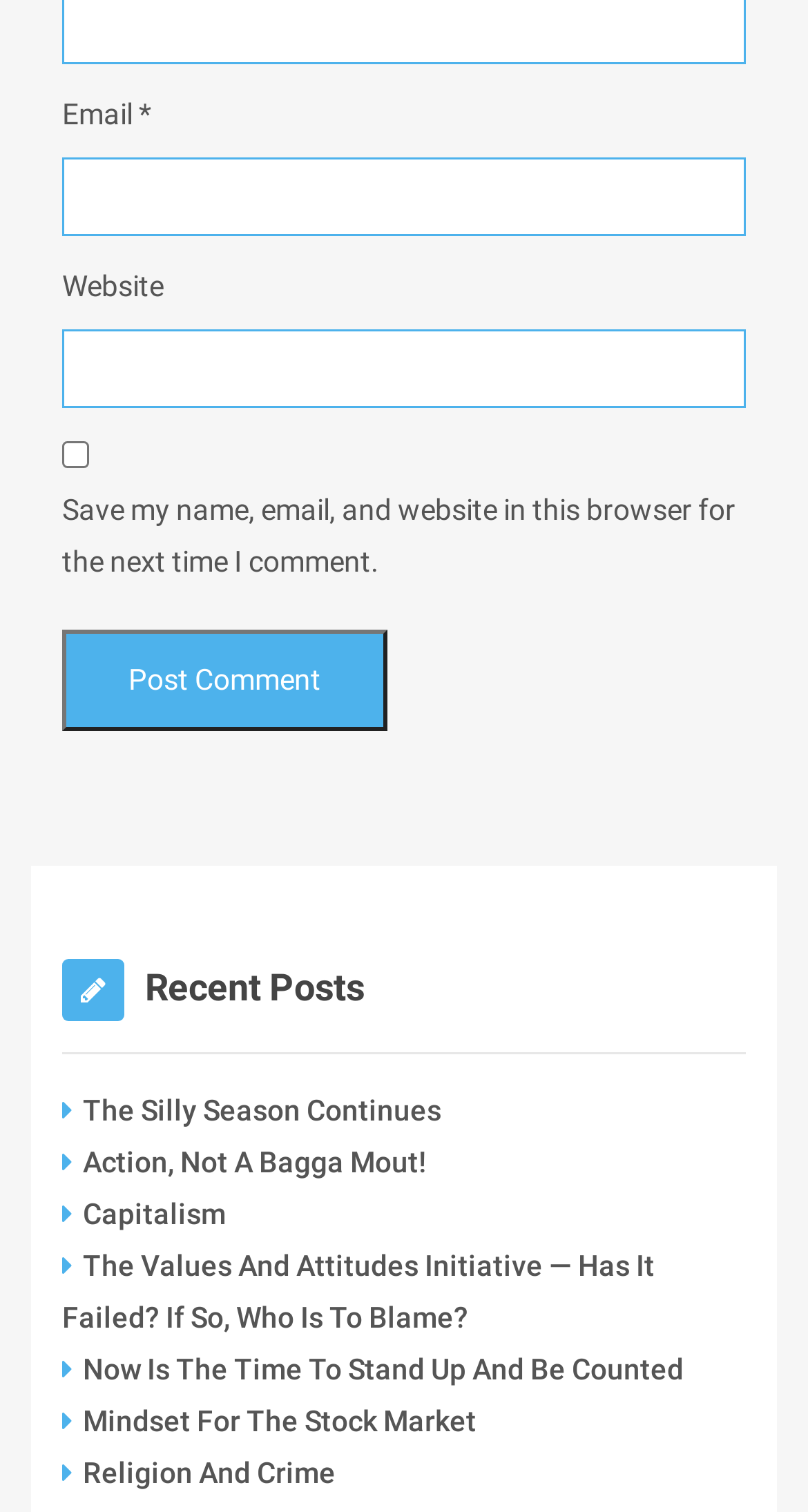Indicate the bounding box coordinates of the element that must be clicked to execute the instruction: "Visit 'The Silly Season Continues'". The coordinates should be given as four float numbers between 0 and 1, i.e., [left, top, right, bottom].

[0.077, 0.723, 0.546, 0.745]